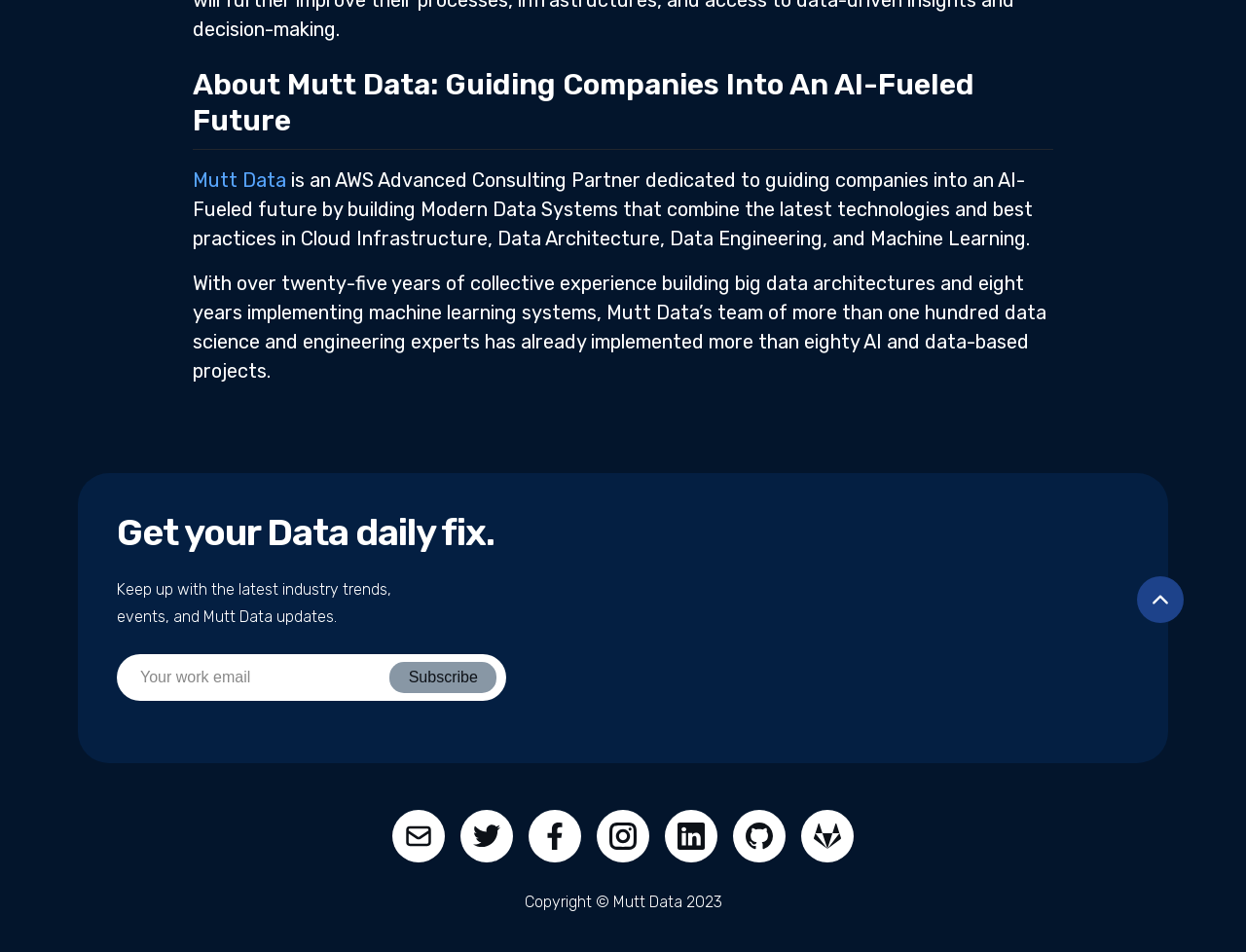What is Mutt Data's focus?
Refer to the image and give a detailed answer to the question.

Based on the heading 'About Mutt Data: Guiding Companies Into An AI-Fueled Future' and the description of Mutt Data, it is clear that Mutt Data's focus is on guiding companies into an AI-Fueled future.